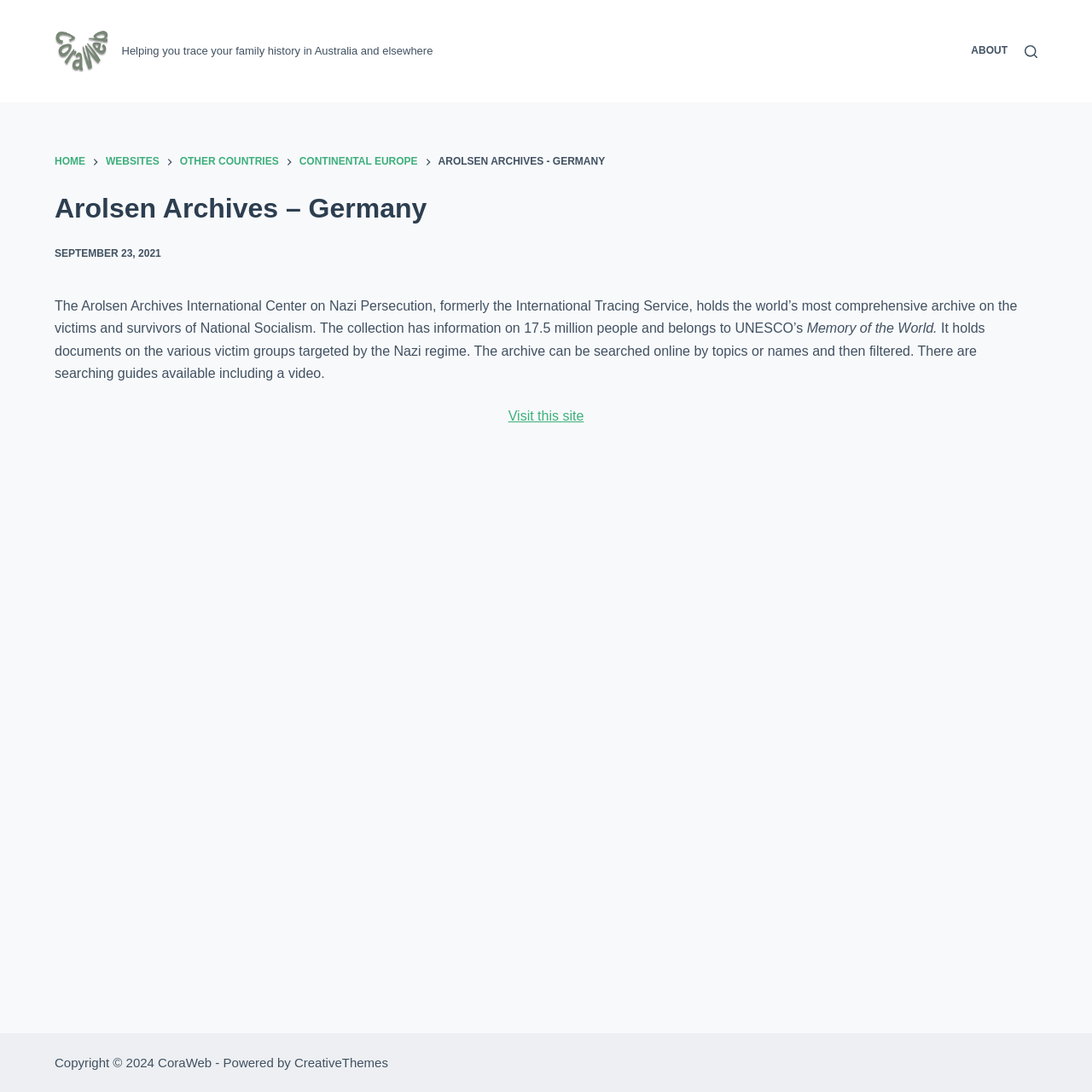Please provide the bounding box coordinates for the UI element as described: "Other countries". The coordinates must be four floats between 0 and 1, represented as [left, top, right, bottom].

[0.165, 0.141, 0.255, 0.156]